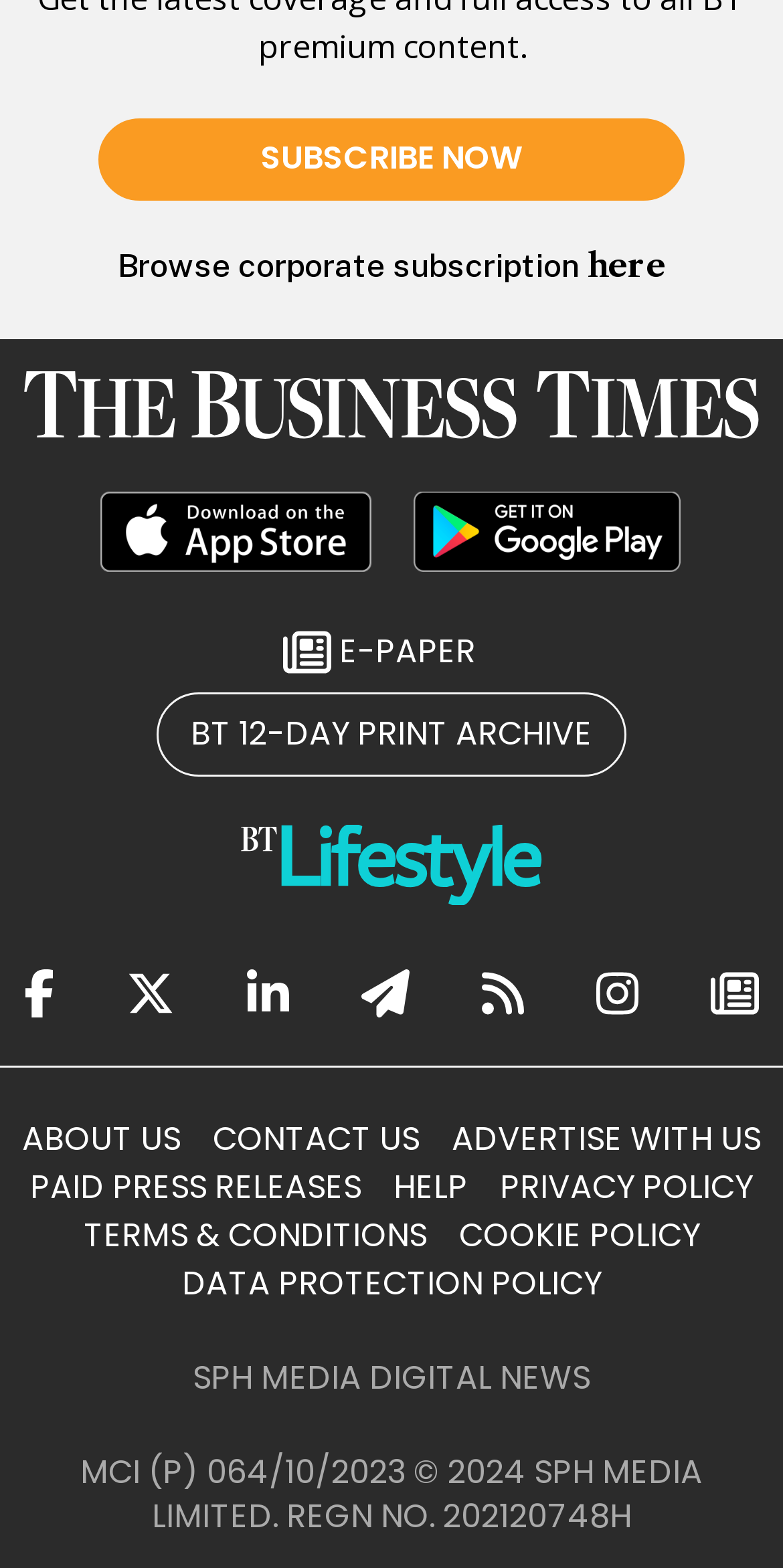How many ways can you download the newspaper's app? Based on the screenshot, please respond with a single word or phrase.

2